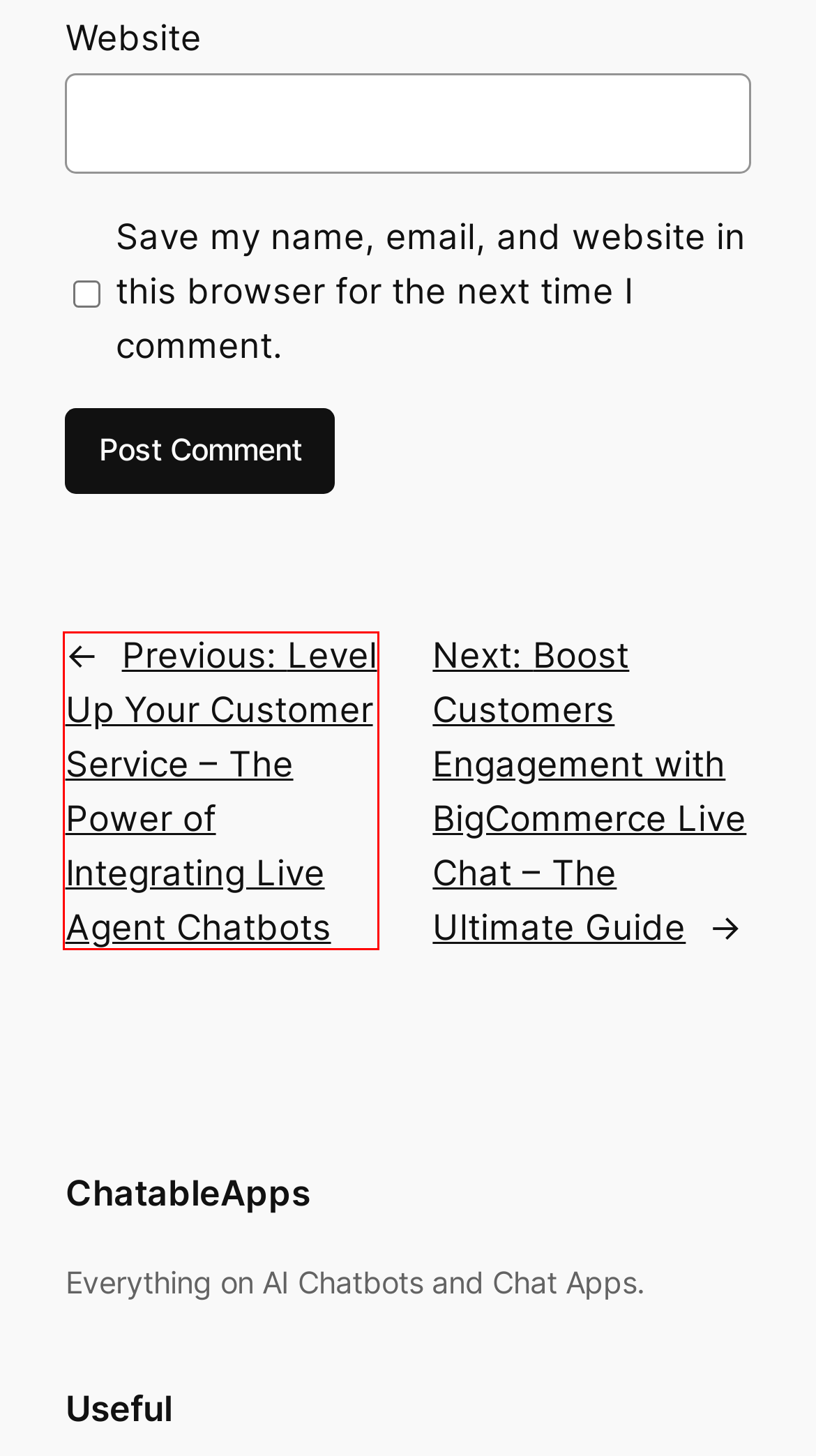You have a screenshot showing a webpage with a red bounding box around a UI element. Choose the webpage description that best matches the new page after clicking the highlighted element. Here are the options:
A. Streamline Email Forwarding – A Step-by-Step Guide for Google Admins – ChatableApps
B. Level Up Your Customer Service – The Power of Integrating Live Agent Chatbots – ChatableApps
C. Account Delete – ChatableApps
D. Mastering Email Forwarding – Tips and Tricks for Effective Communication – ChatableApps
E. Boost Customers Engagement with BigCommerce Live Chat – The Ultimate Guide – ChatableApps
F. Troubleshooting Guide – Gmail Forwarding Not Working – How to Fix It – ChatableApps
G. About Sidekick – ChatableApps
H. Privacy Policy – ChatableApps

B